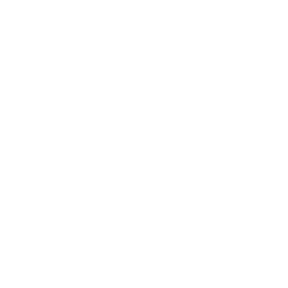Convey all the details present in the image.

The image features a black and white illustration of a book, symbolizing the essence of reading and literature. This graphic is likely associated with a book-related website or service, possibly indicating a section dedicated to promoting reading materials, reviews, or literary content. Its minimalist design lends a classic and inviting feel, perfect for a platform focused on books and literature, enhancing the user experience by visually emphasizing the site's theme.